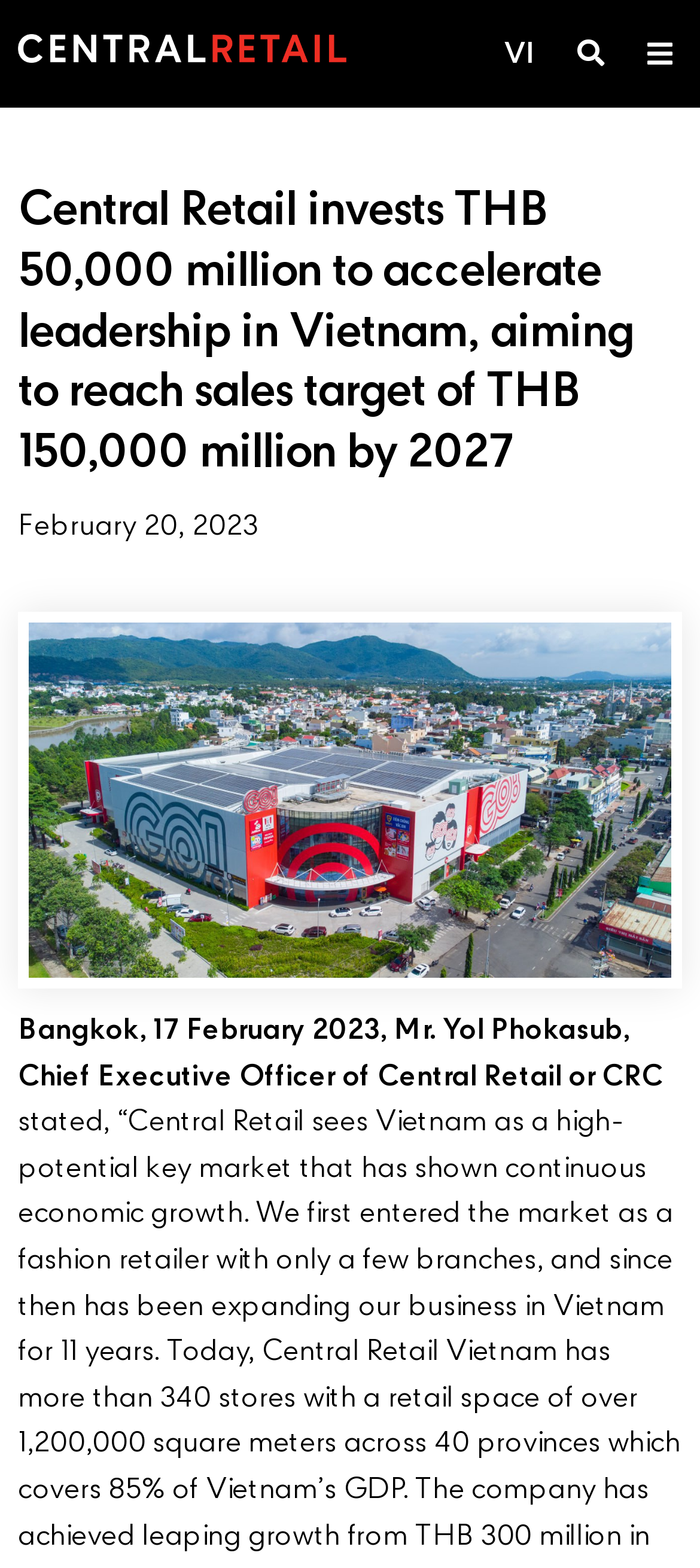Find the bounding box coordinates for the HTML element described in this sentence: "Gardening Guide". Provide the coordinates as four float numbers between 0 and 1, in the format [left, top, right, bottom].

None